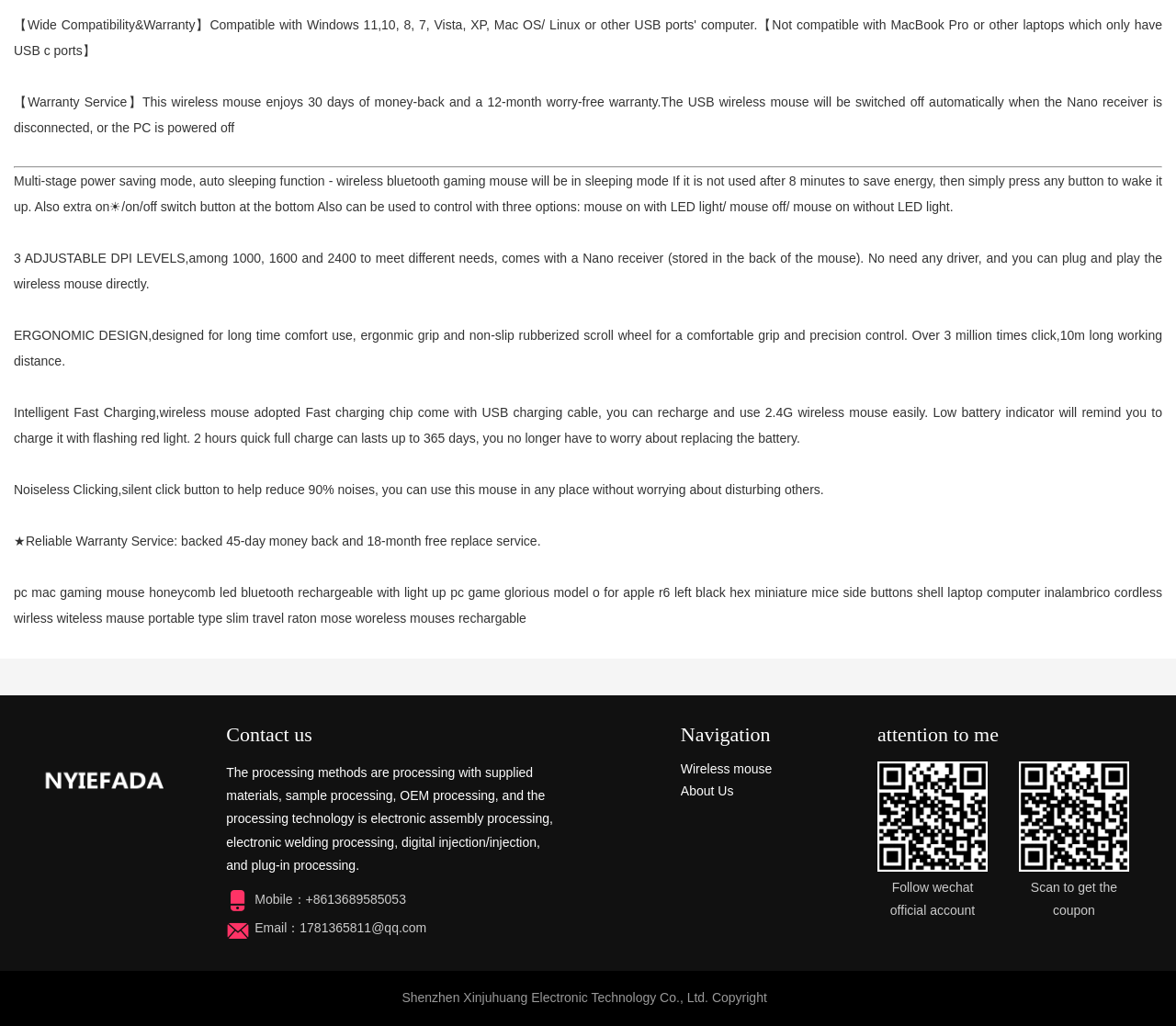Refer to the image and answer the question with as much detail as possible: What is the warranty period of the wireless mouse?

The warranty period of the wireless mouse is mentioned in the first StaticText element, which states 'This wireless mouse enjoys 30 days of money-back and a 12-month worry-free warranty.'